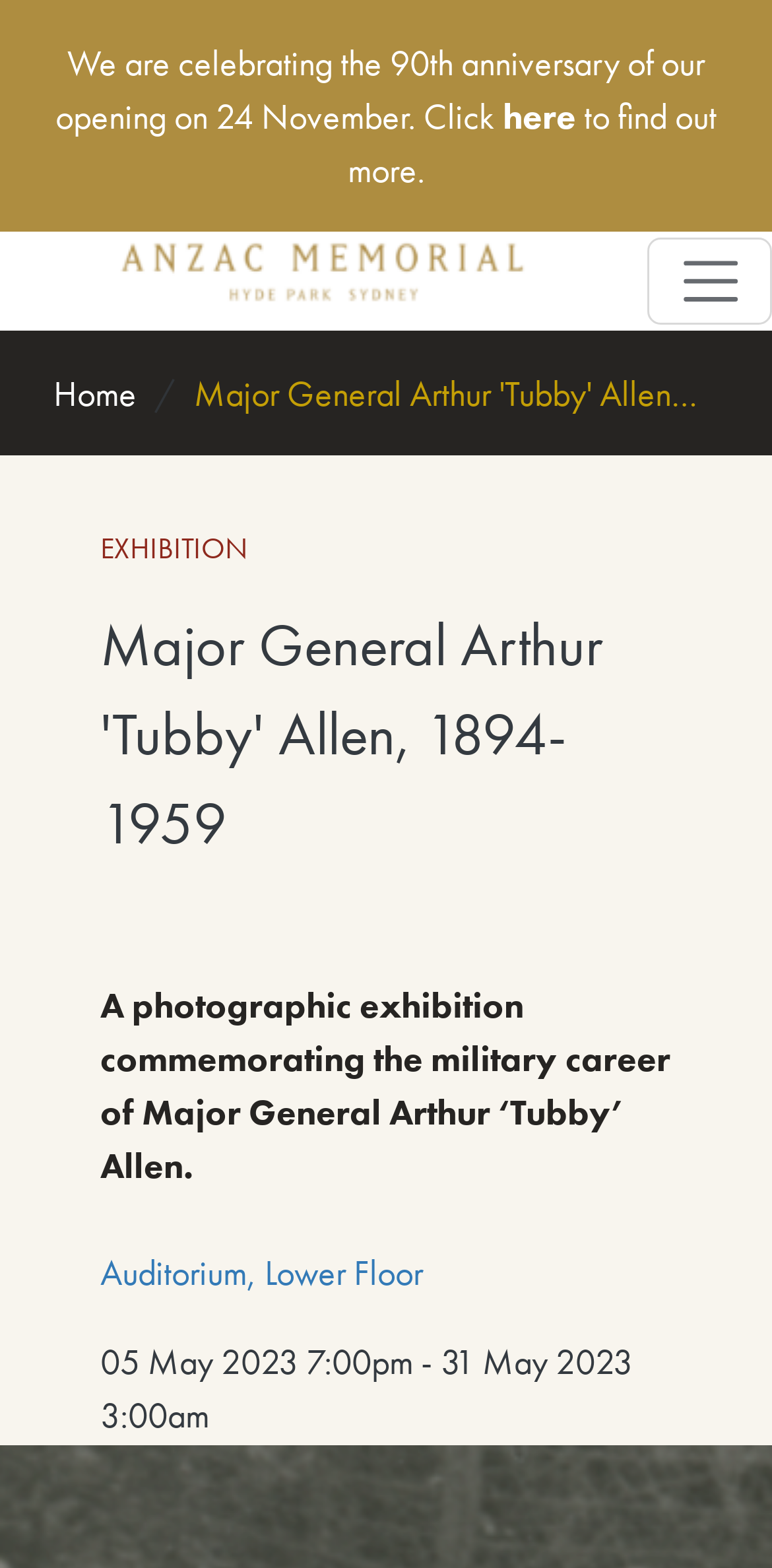Where is the exhibition located?
Look at the image and respond with a one-word or short-phrase answer.

Auditorium, Lower Floor